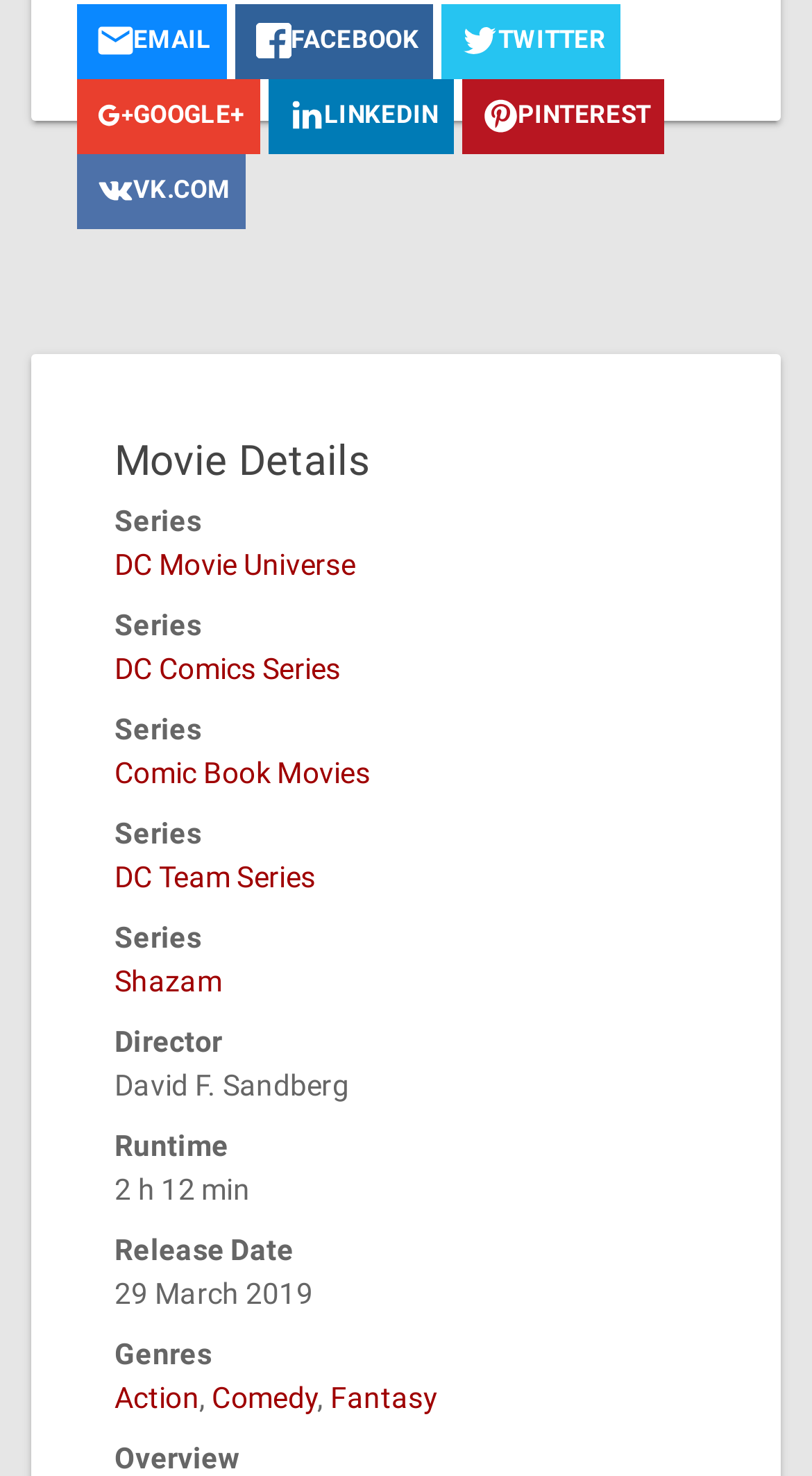What is the series of the movie?
Answer the question with a detailed explanation, including all necessary information.

The series of the movie can be found in the description list detail element with the link text 'DC Movie Universe' at coordinates [0.141, 0.371, 0.438, 0.394].